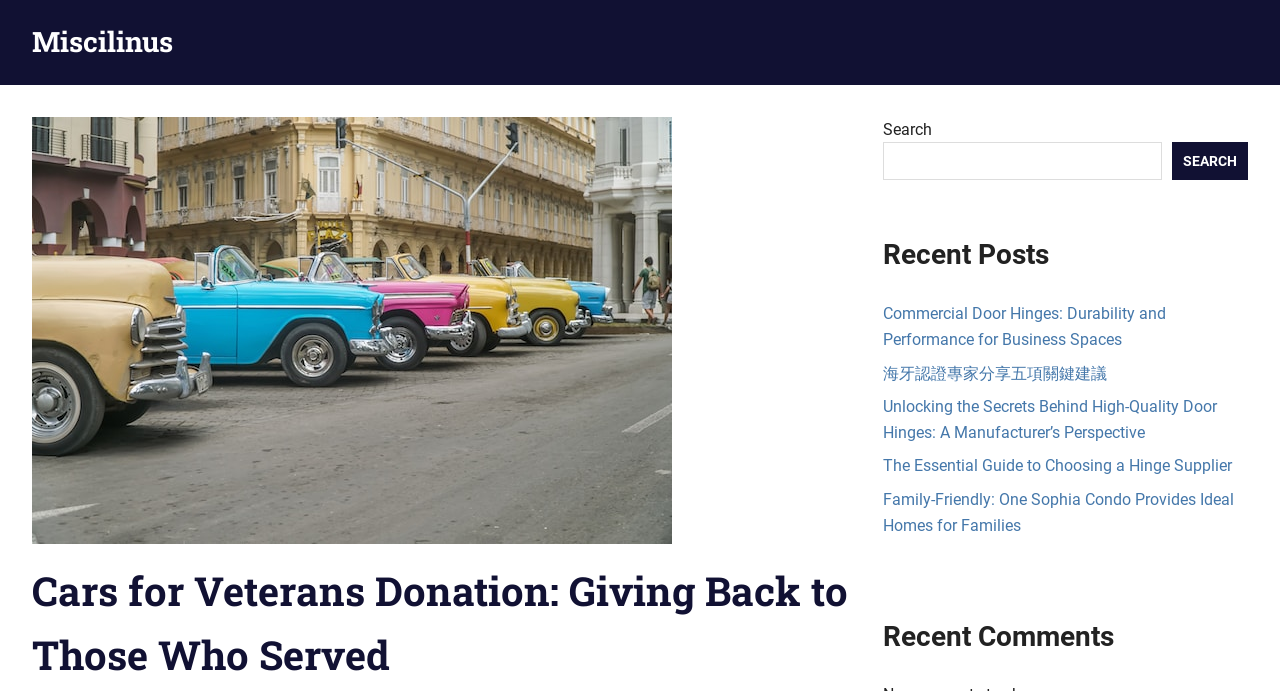Could you highlight the region that needs to be clicked to execute the instruction: "Search for something"?

[0.69, 0.206, 0.908, 0.26]